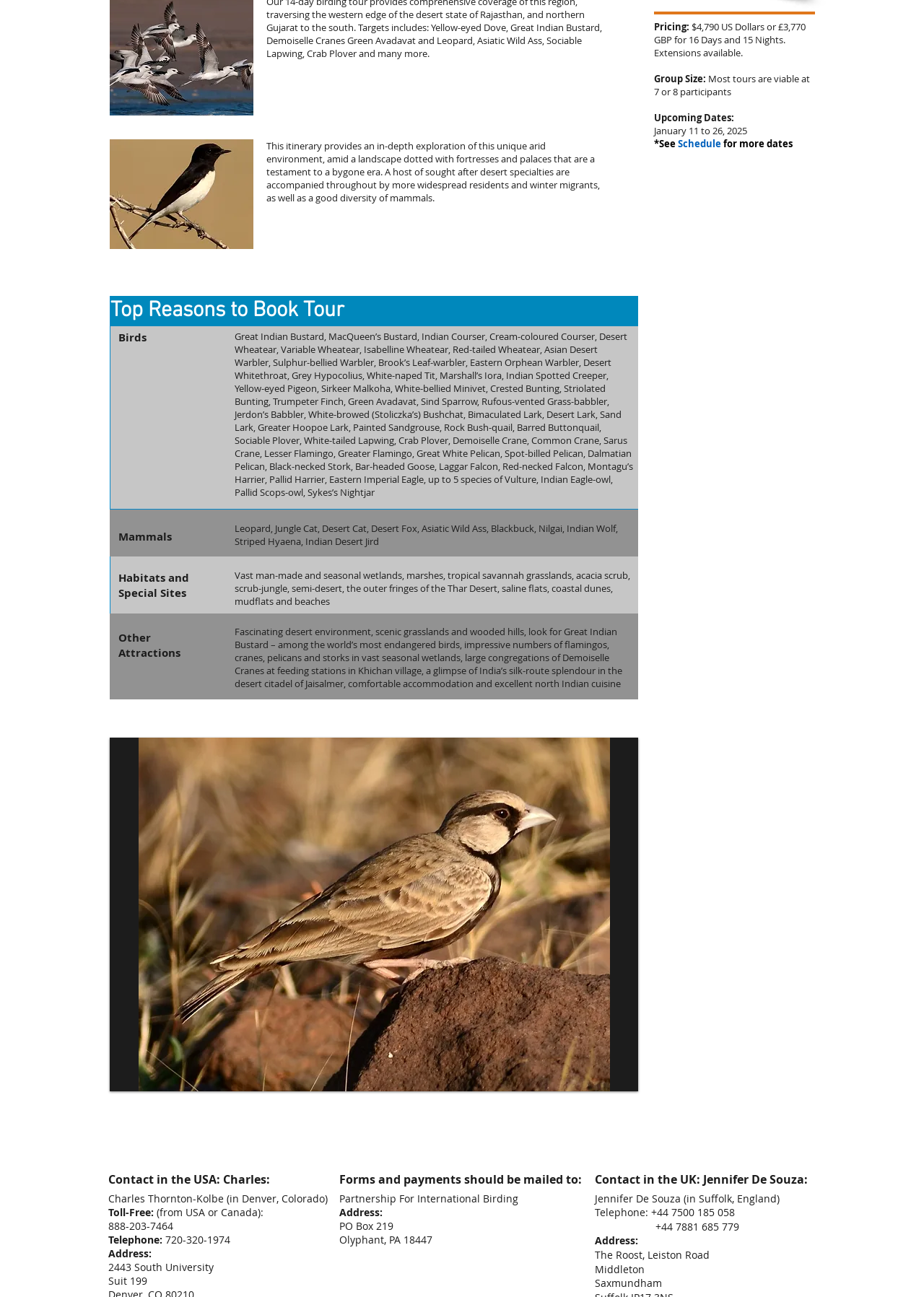Bounding box coordinates are specified in the format (top-left x, top-left y, bottom-right x, bottom-right y). All values are floating point numbers bounded between 0 and 1. Please provide the bounding box coordinate of the region this sentence describes: for more dates

[0.783, 0.106, 0.858, 0.116]